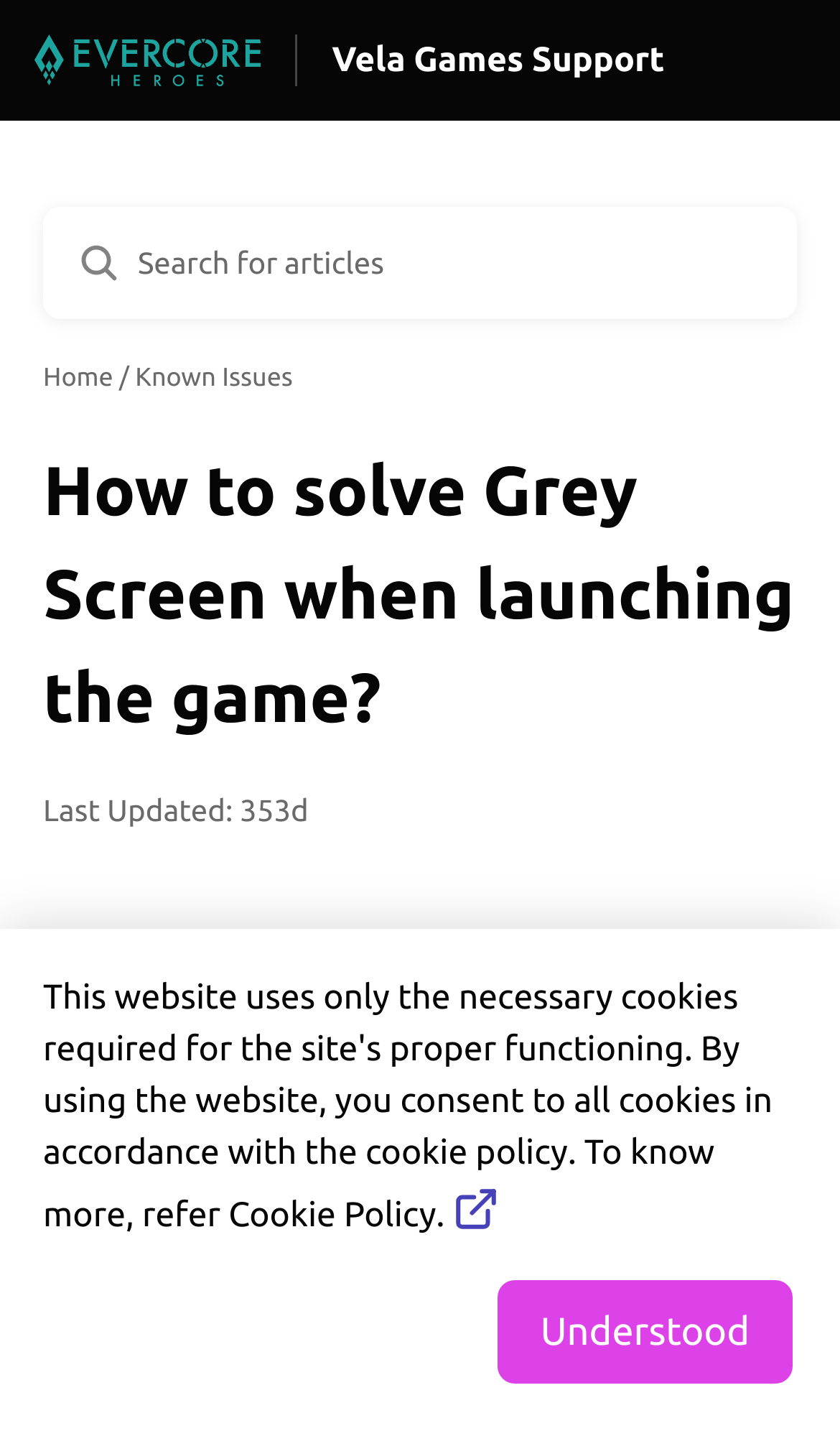Based on the image, give a detailed response to the question: What is the position of the search bar on the webpage?

By analyzing the bounding box coordinates of the search bar element, it can be determined that the search bar is located at the top-right corner of the webpage.